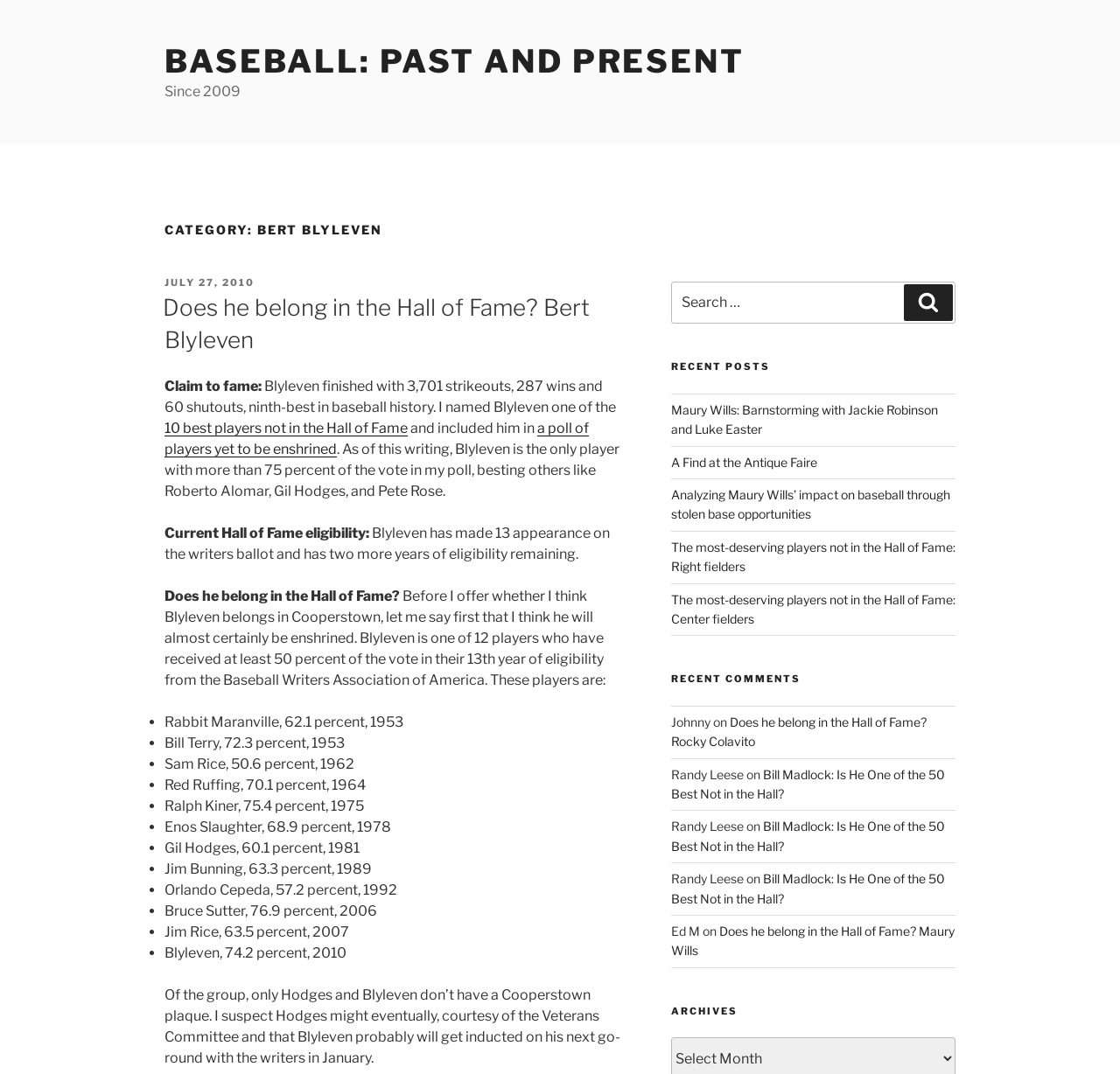Please respond to the question with a concise word or phrase:
What is the category of the post?

BERT BLYLEVEN